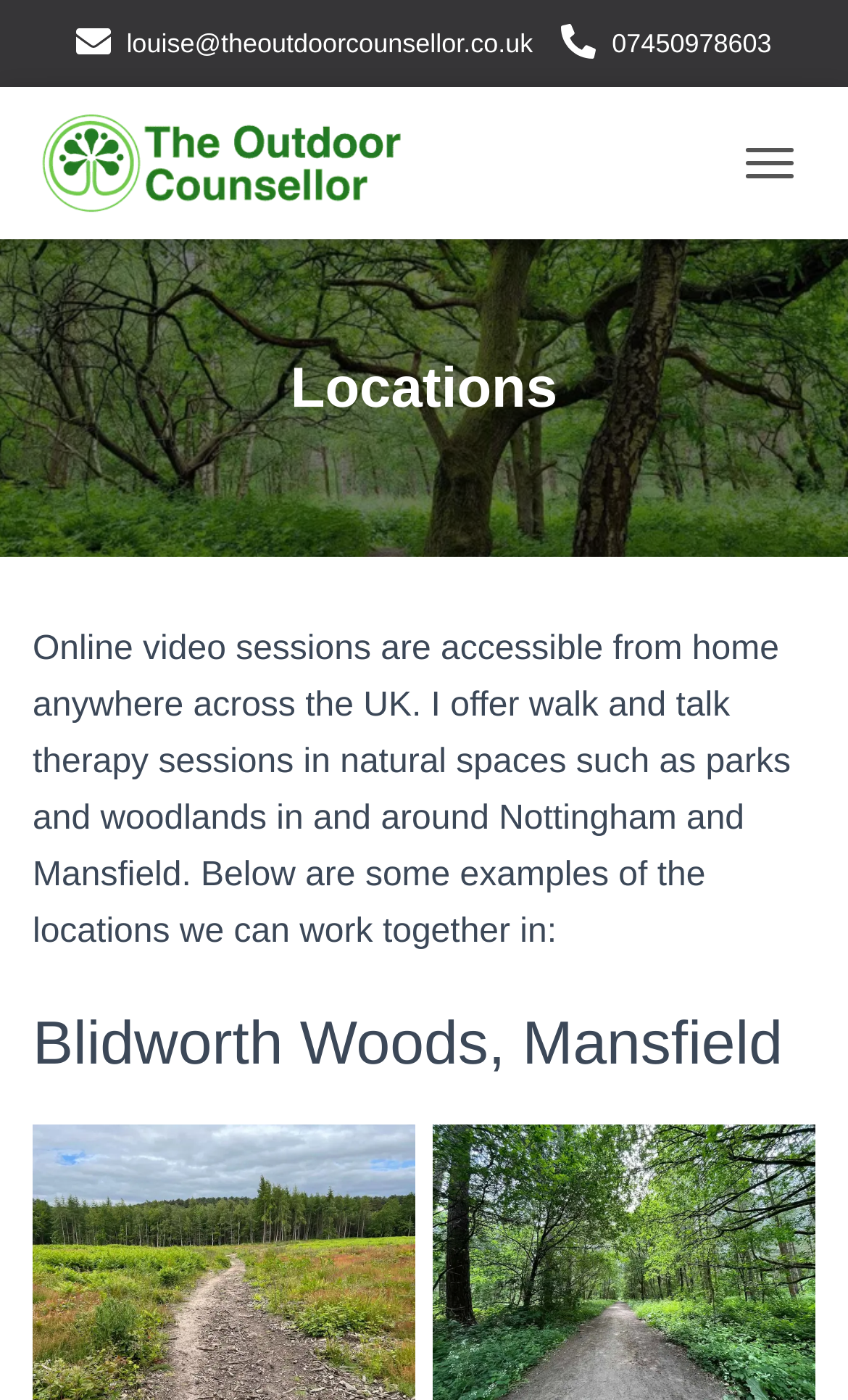Identify the bounding box coordinates for the UI element that matches this description: "title="The Outdoor Counsellor"".

[0.038, 0.078, 0.529, 0.155]